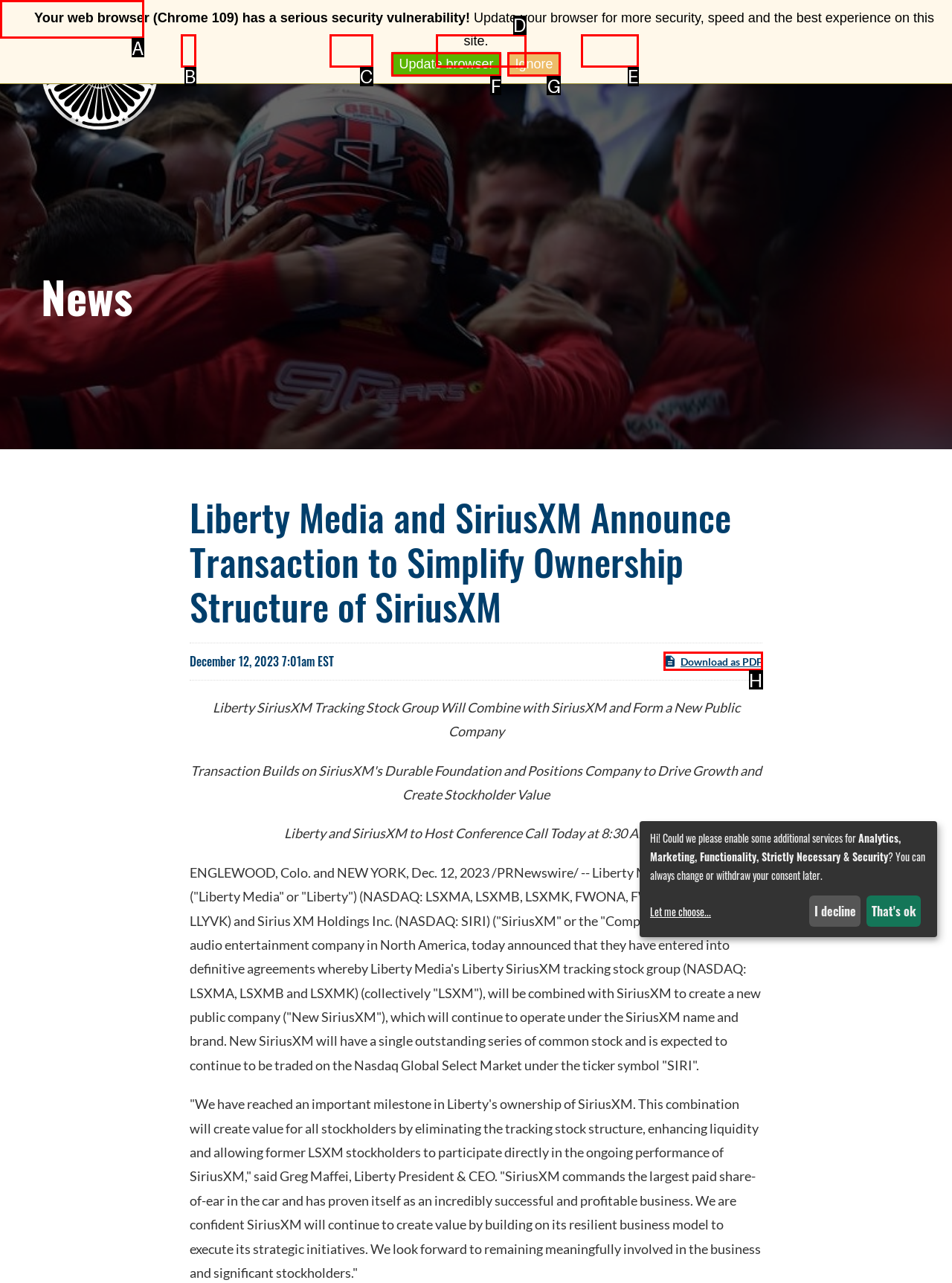Select the letter of the UI element you need to click on to fulfill this task: Skip to main content. Write down the letter only.

A